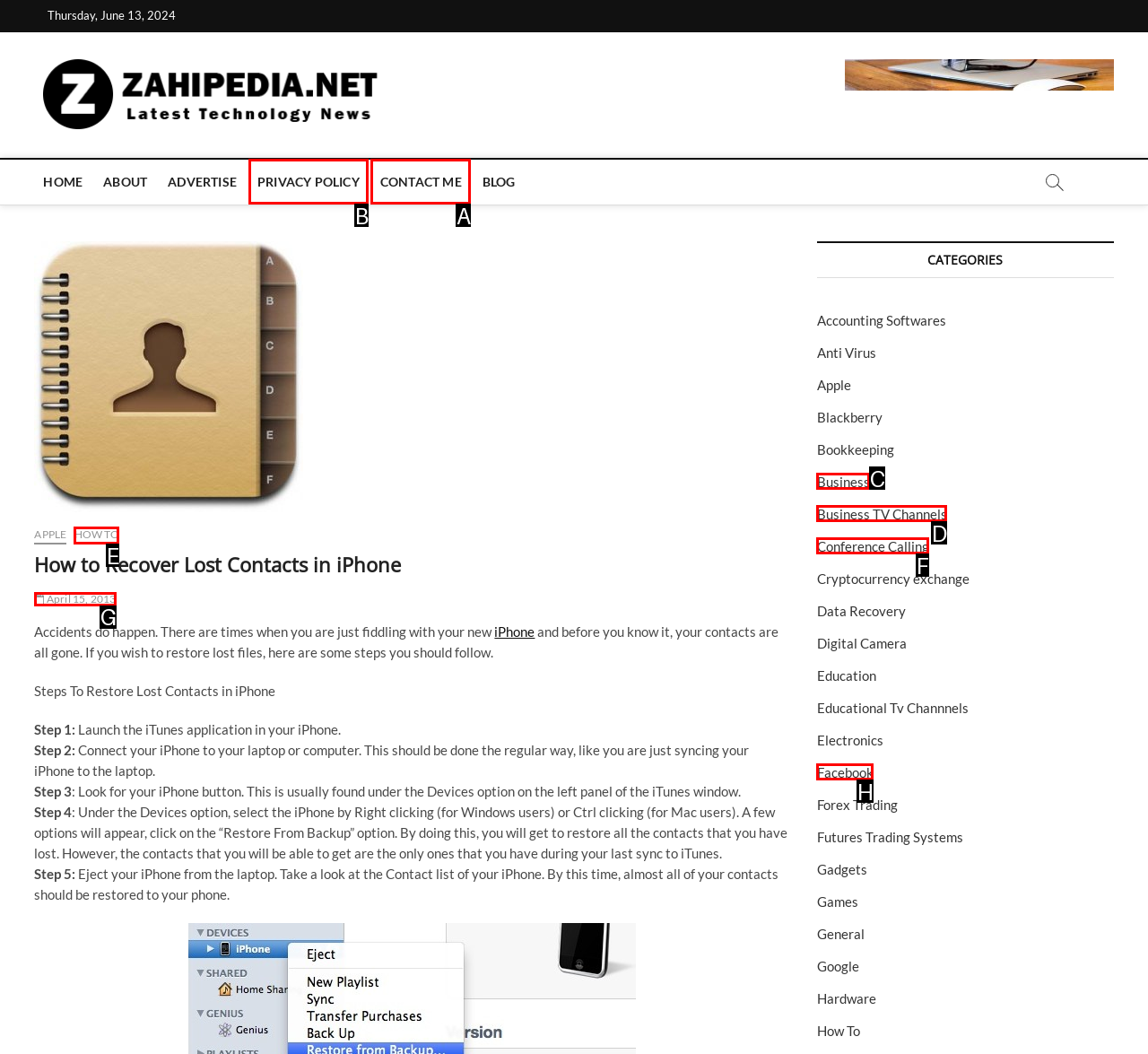Tell me which one HTML element you should click to complete the following task: Click on the 'CONTACT ME' link
Answer with the option's letter from the given choices directly.

A